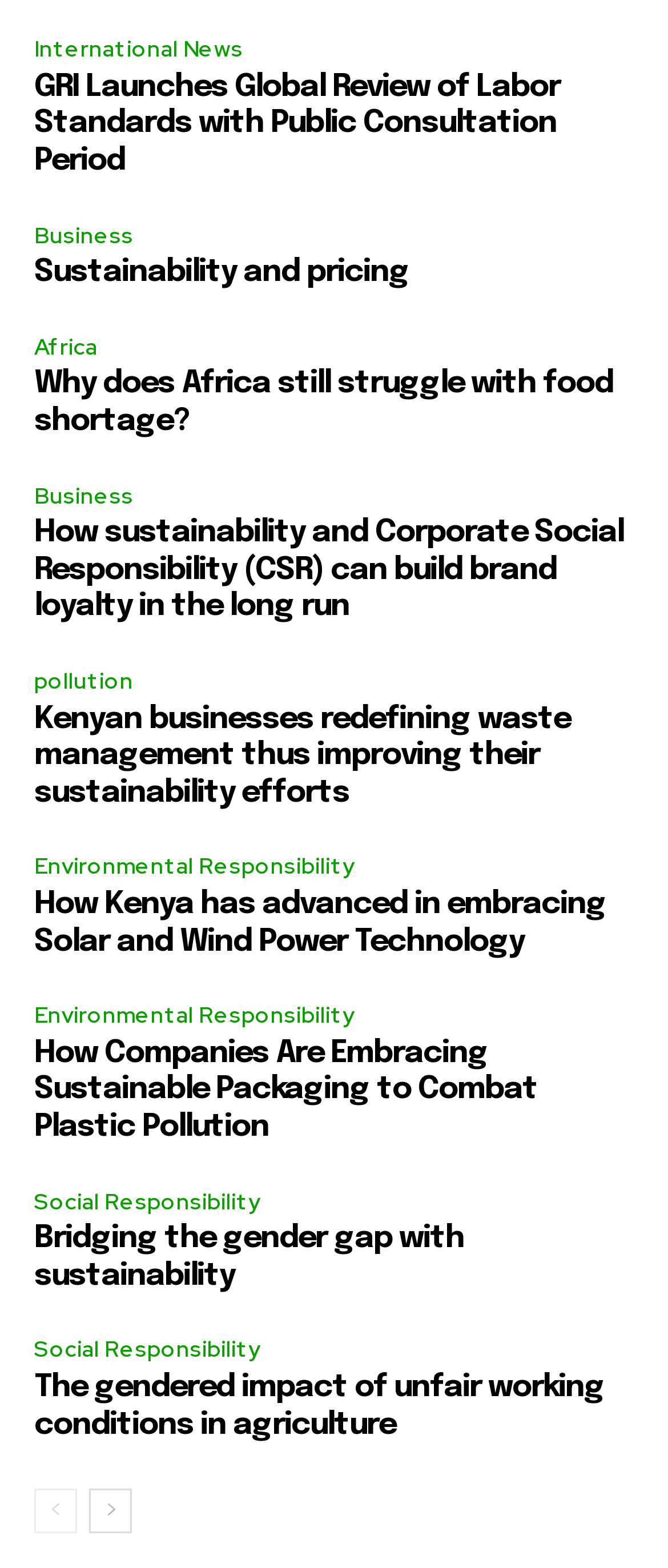Predict the bounding box coordinates for the UI element described as: "Social Responsibility". The coordinates should be four float numbers between 0 and 1, presented as [left, top, right, bottom].

[0.051, 0.754, 0.405, 0.779]